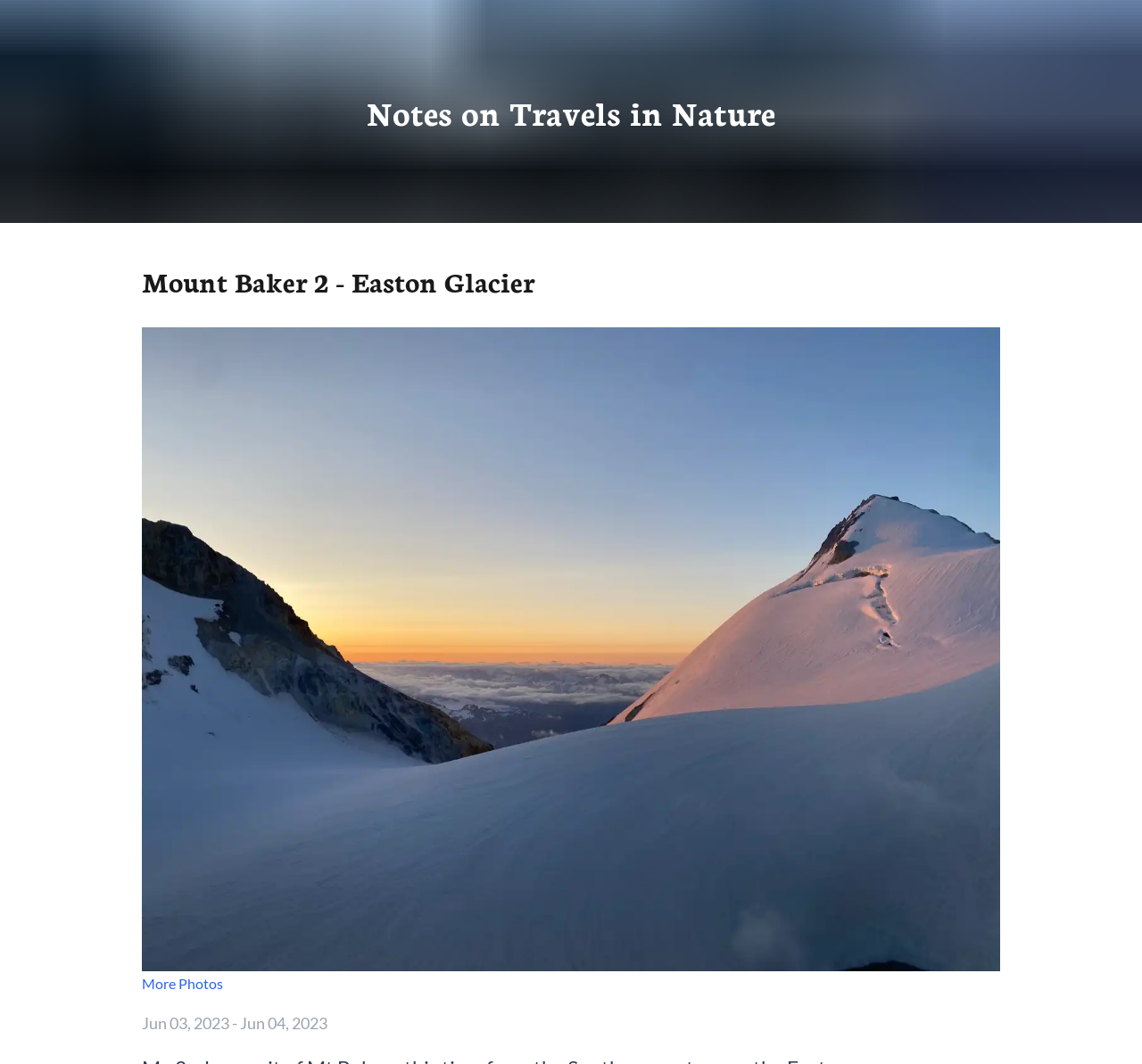Given the element description More Photos, specify the bounding box coordinates of the corresponding UI element in the format (top-left x, top-left y, bottom-right x, bottom-right y). All values must be between 0 and 1.

[0.124, 0.916, 0.195, 0.932]